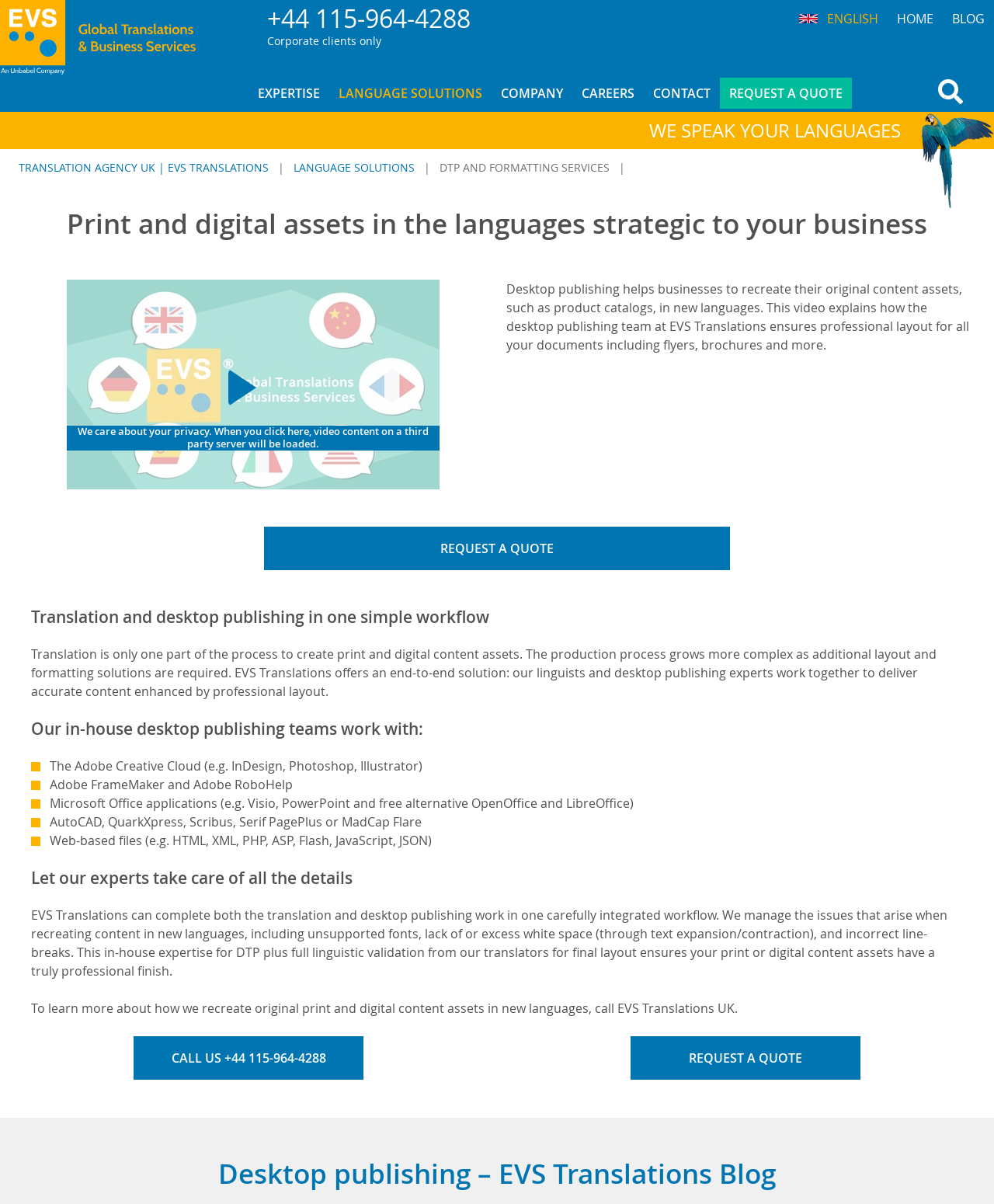Specify the bounding box coordinates of the element's region that should be clicked to achieve the following instruction: "Click the 'Desktop Publishing' video". The bounding box coordinates consist of four float numbers between 0 and 1, in the format [left, top, right, bottom].

[0.067, 0.232, 0.442, 0.41]